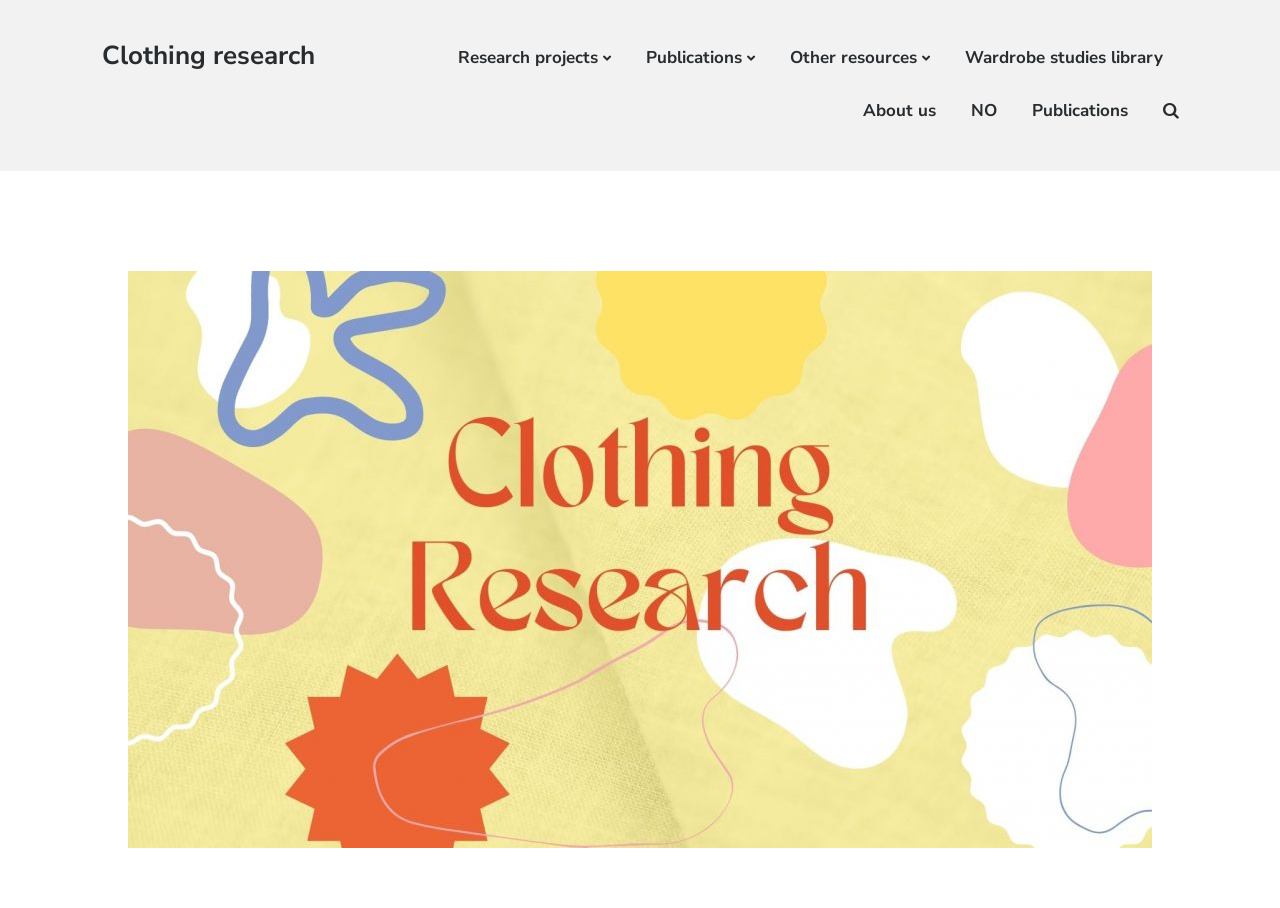Locate the bounding box of the UI element defined by this description: "Wardrobe studies library". The coordinates should be given as four float numbers between 0 and 1, formatted as [left, top, right, bottom].

[0.754, 0.045, 0.908, 0.083]